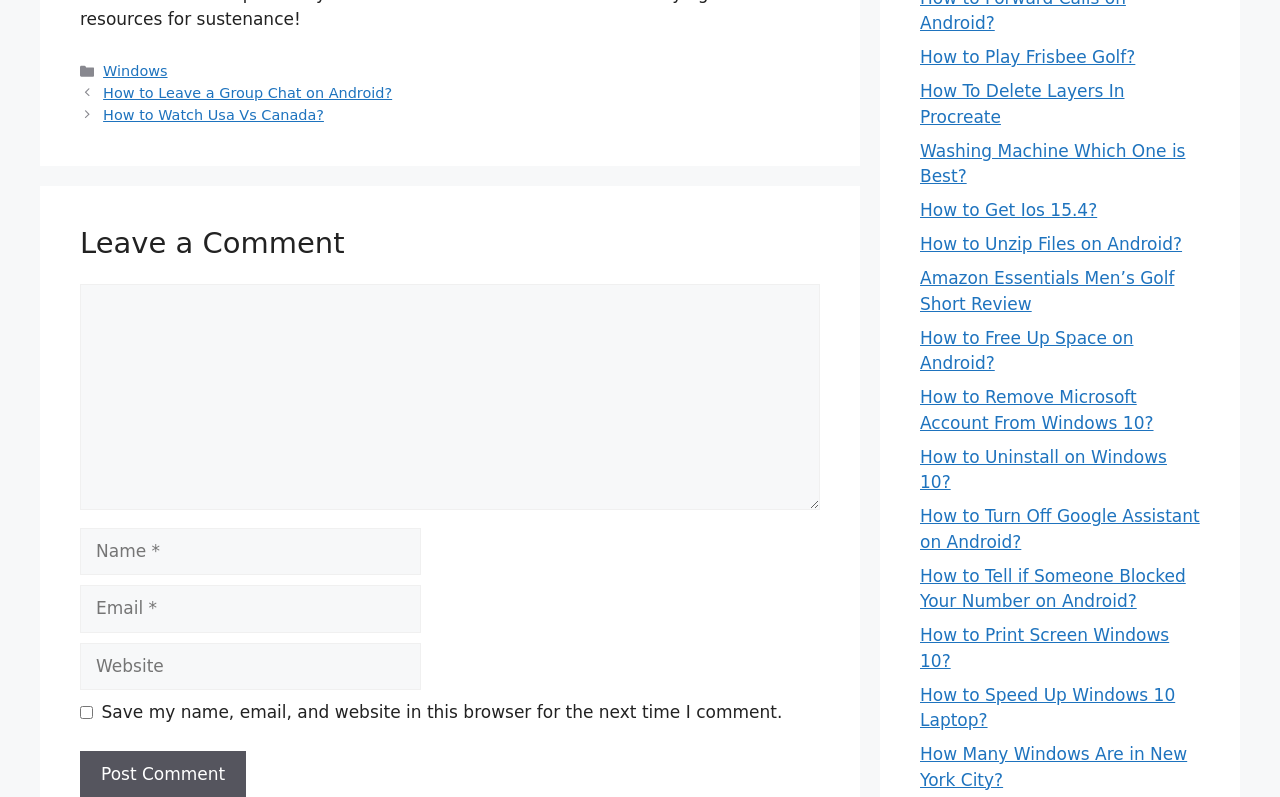Analyze the image and provide a detailed answer to the question: What type of content is linked on this webpage?

The links on this webpage, such as 'How to Leave a Group Chat on Android?', 'How to Watch Usa Vs Canada?', and 'Amazon Essentials Men’s Golf Short Review', suggest that the webpage is linking to how-to guides and reviews.